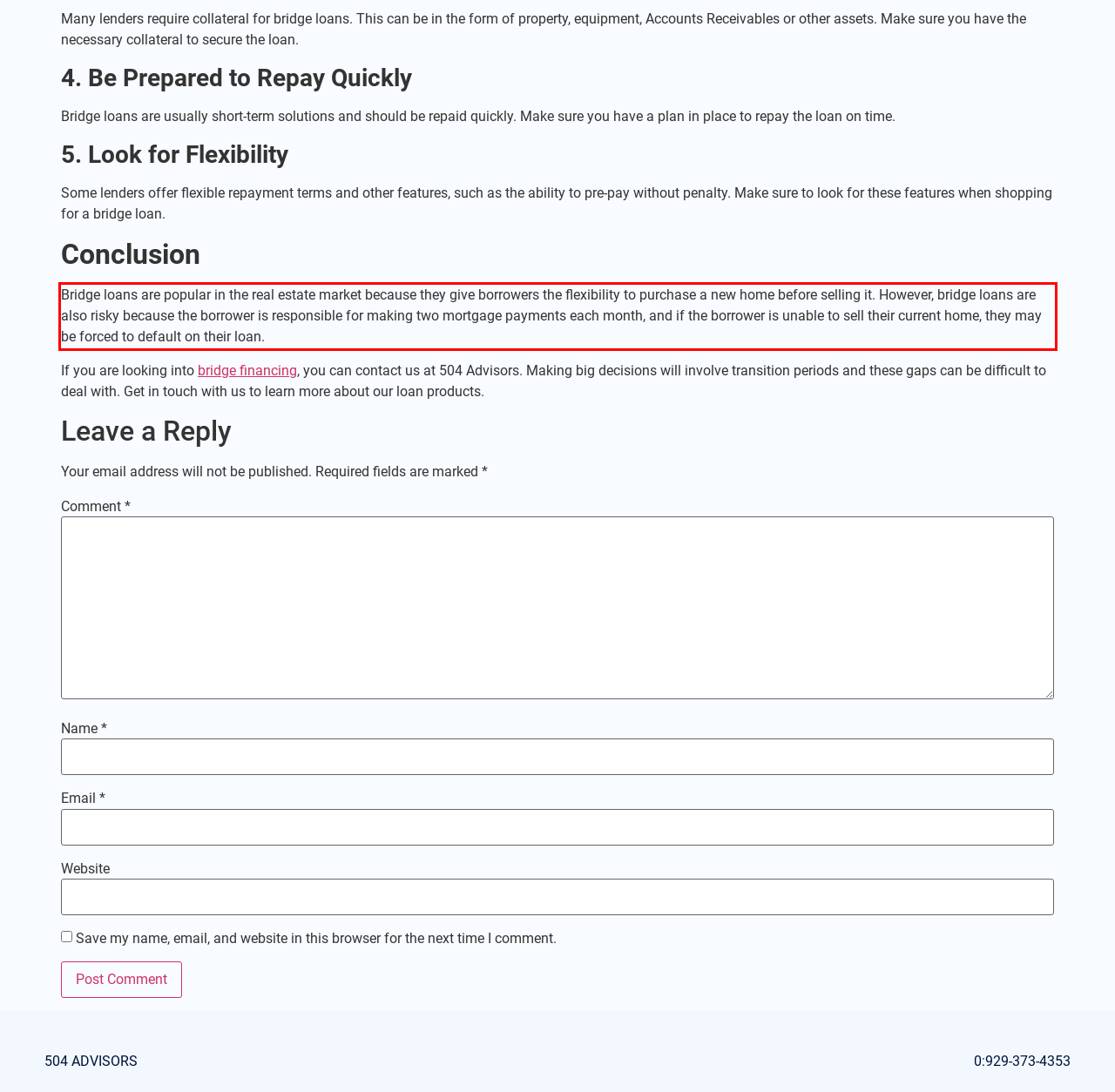You are provided with a screenshot of a webpage that includes a red bounding box. Extract and generate the text content found within the red bounding box.

Bridge loans are popular in the real estate market because they give borrowers the flexibility to purchase a new home before selling it. However, bridge loans are also risky because the borrower is responsible for making two mortgage payments each month, and if the borrower is unable to sell their current home, they may be forced to default on their loan.